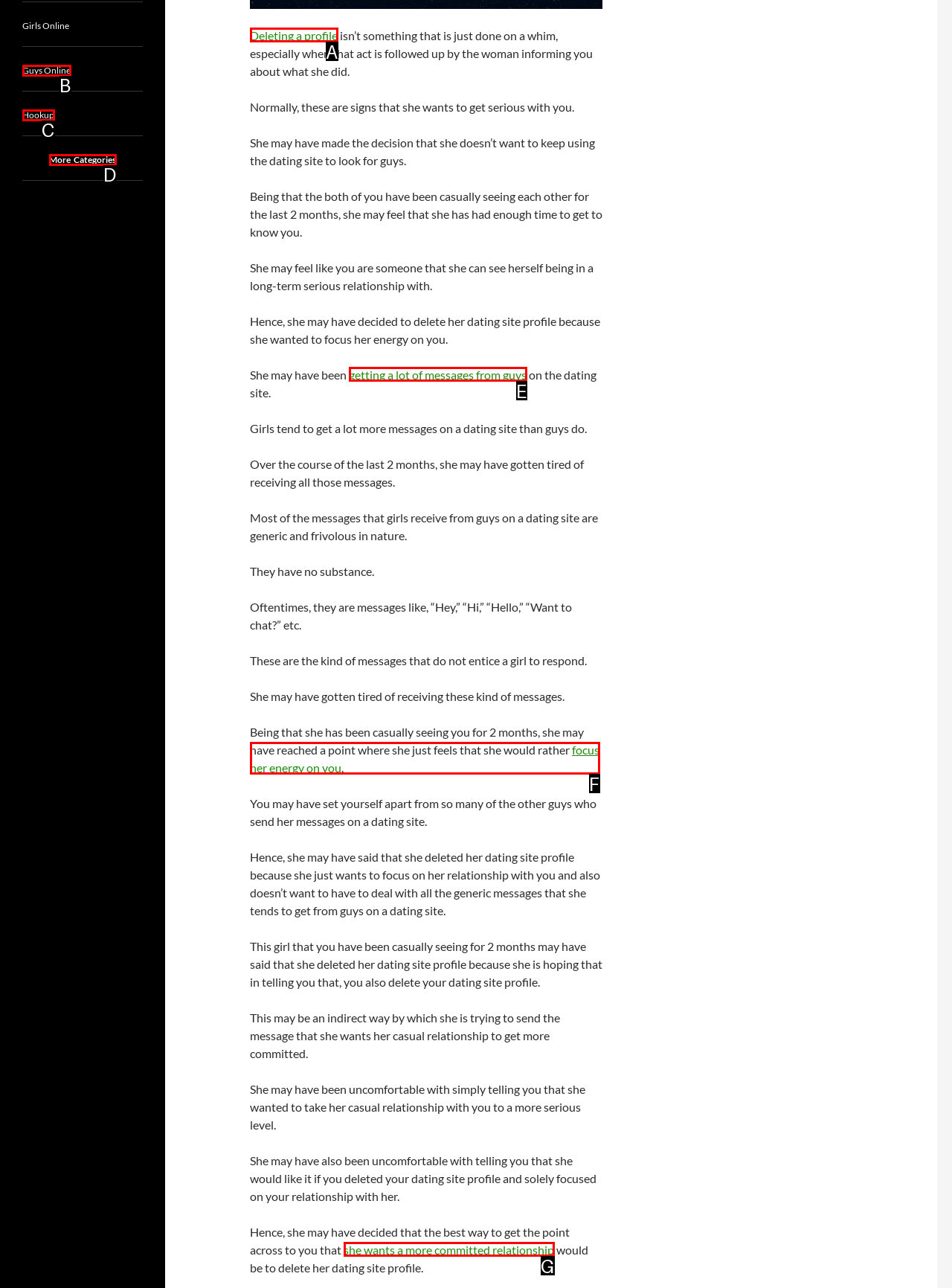From the description: Hookup, identify the option that best matches and reply with the letter of that option directly.

C